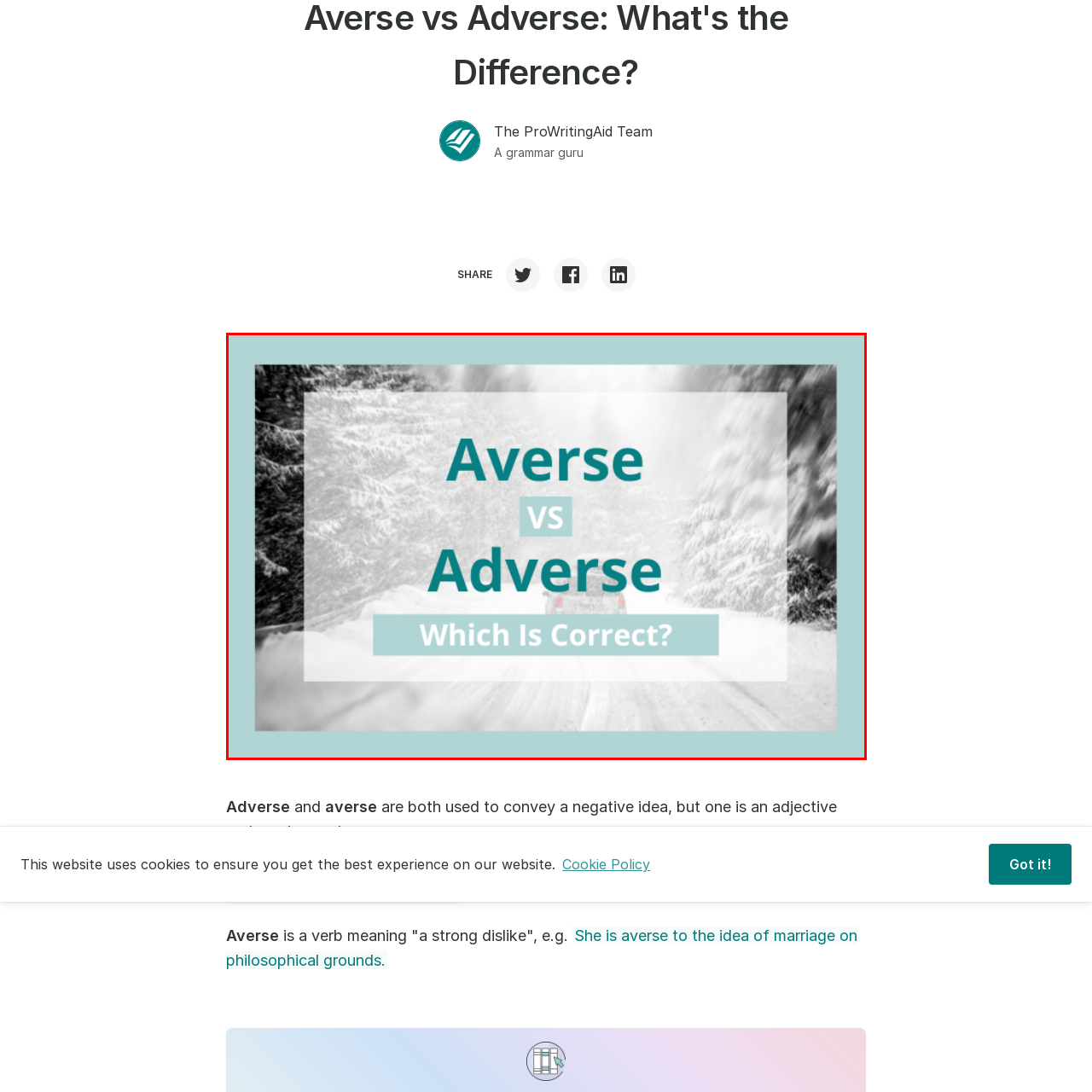Examine the area within the red bounding box and answer the following question using a single word or phrase:
What font style is used for the words 'Averse' and 'Adverse'?

Bold font